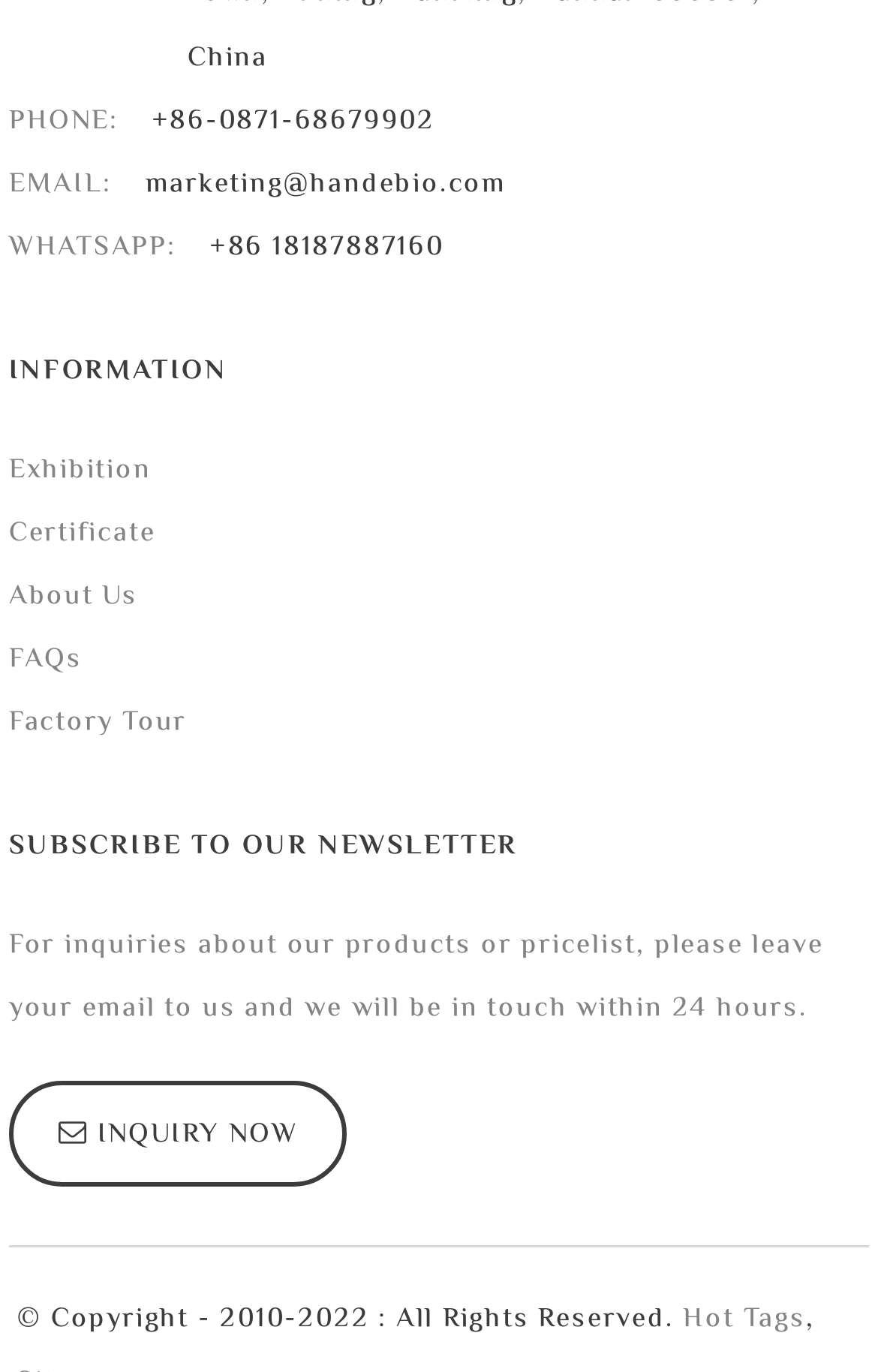Identify the bounding box coordinates of the region that needs to be clicked to carry out this instruction: "View exhibition information". Provide these coordinates as four float numbers ranging from 0 to 1, i.e., [left, top, right, bottom].

[0.01, 0.329, 0.172, 0.355]